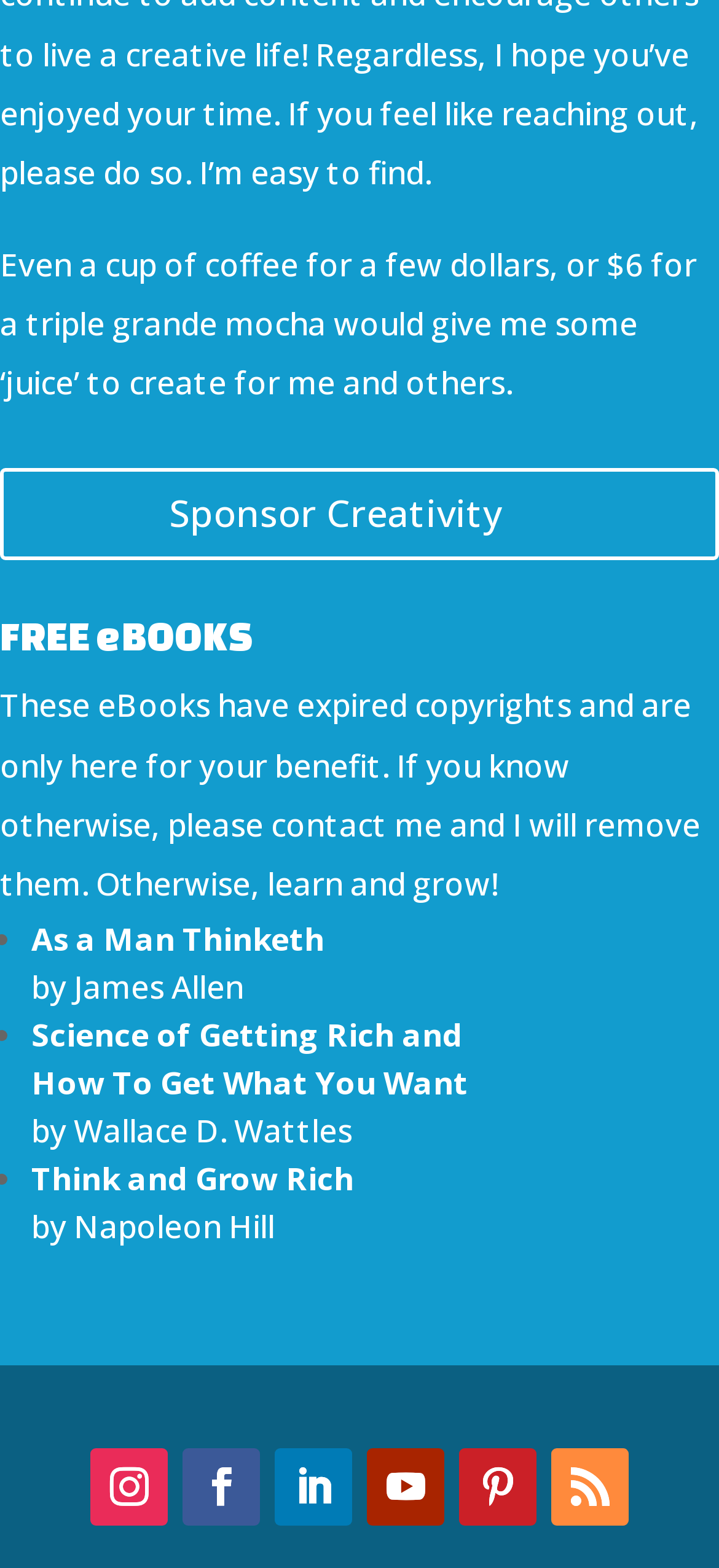Determine the bounding box coordinates of the region I should click to achieve the following instruction: "Download 'As a Man Thinketh' eBook". Ensure the bounding box coordinates are four float numbers between 0 and 1, i.e., [left, top, right, bottom].

[0.044, 0.585, 0.451, 0.612]